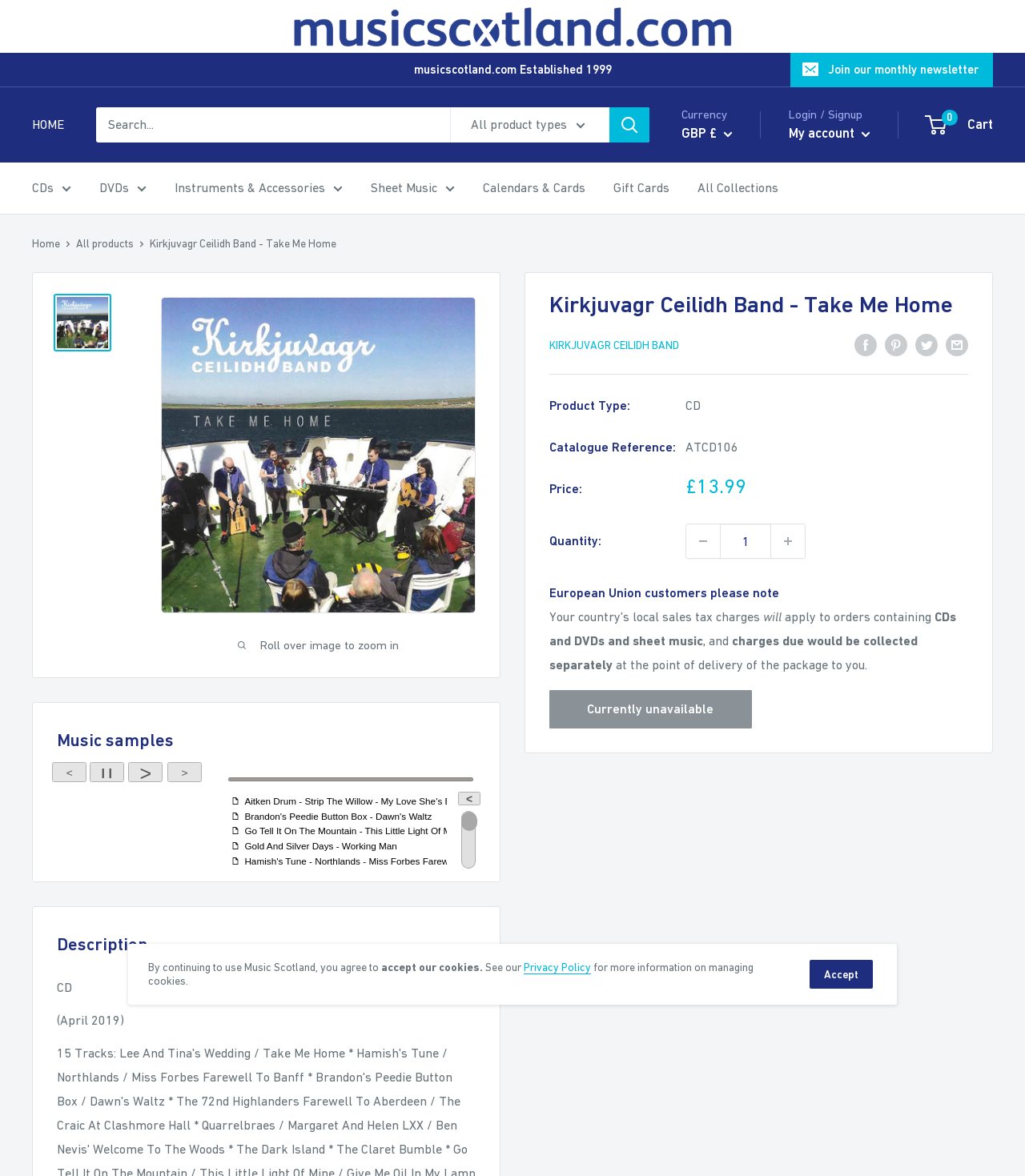Locate the bounding box coordinates of the element's region that should be clicked to carry out the following instruction: "View the product details". The coordinates need to be four float numbers between 0 and 1, i.e., [left, top, right, bottom].

[0.536, 0.245, 0.945, 0.273]